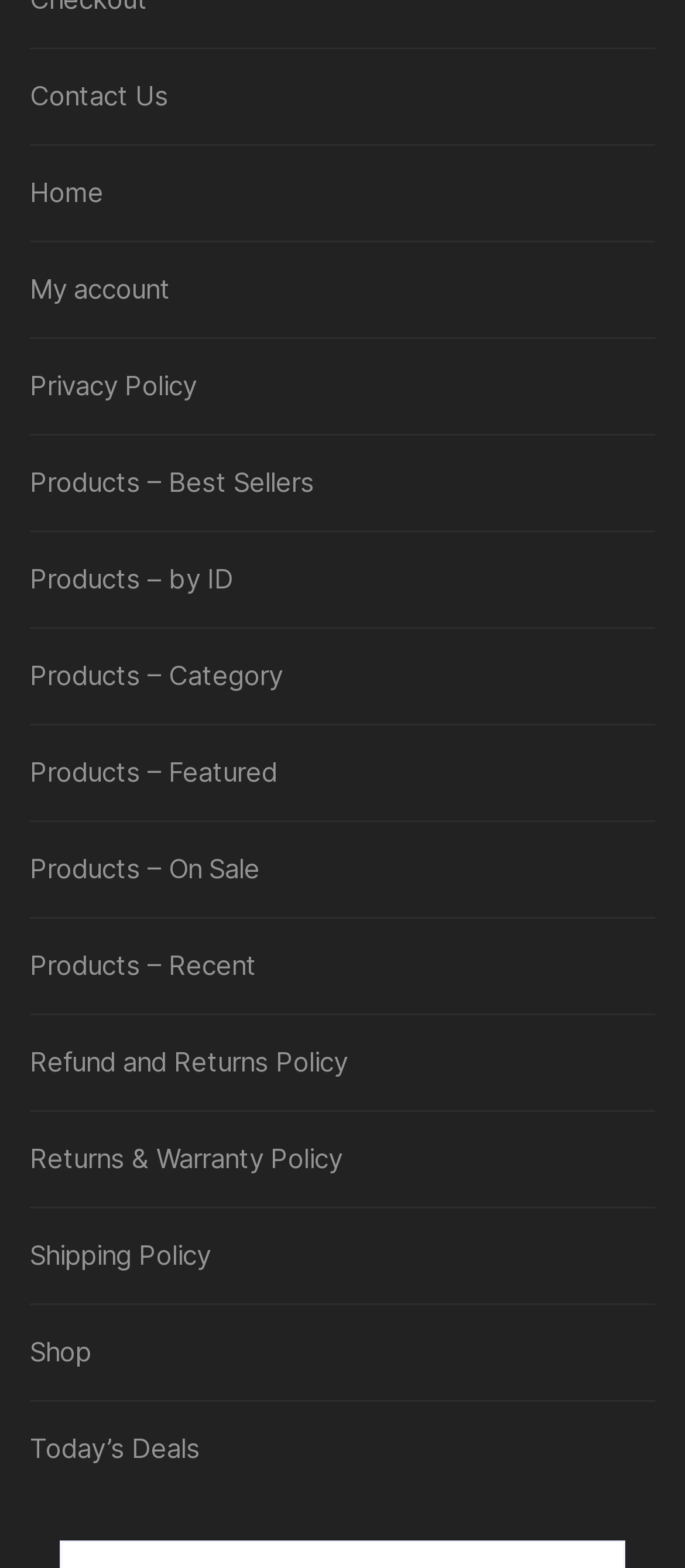Using the webpage screenshot, locate the HTML element that fits the following description and provide its bounding box: "Home".

[0.043, 0.11, 0.151, 0.137]